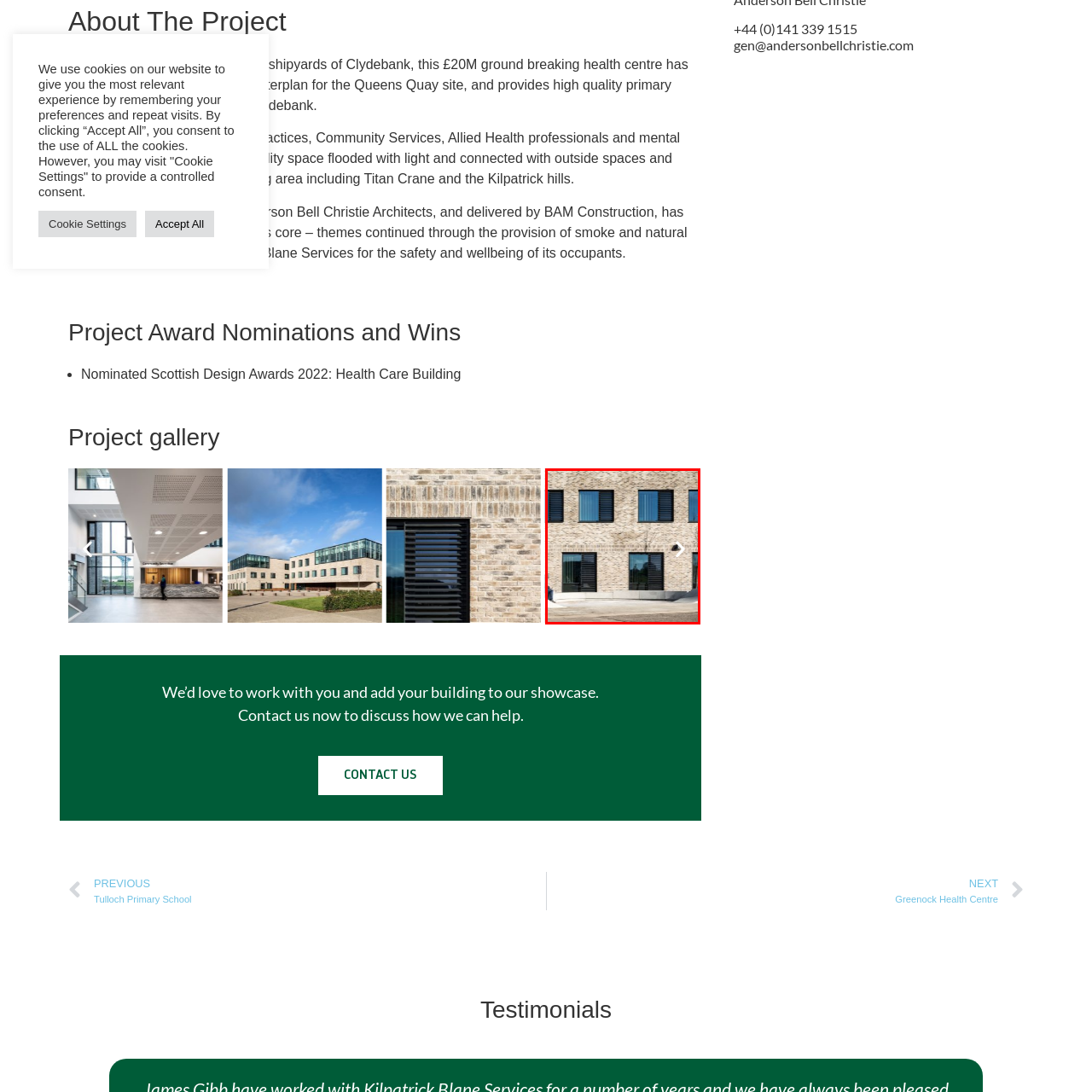Provide a detailed account of the visual content within the red-outlined section of the image.

The image showcases the Clydebank Health & Care Centre, located in Clydebank, Glasgow, Scotland. This modern facility features a contemporary architectural design with a light-colored brick facade and a series of rectangular windows, layered with contrasting dark slatted shutters. The building is characterized by its clean lines and emphasis on natural light, contributing to a welcoming environment. The image captures a portion of the ground floor, which is thoughtfully integrated with outdoor spaces, enhancing connectivity and accessibility for visitors. The center symbolizes a significant investment in community health, aligning with the overarching vision for the revitalization of the Queens Quay site.